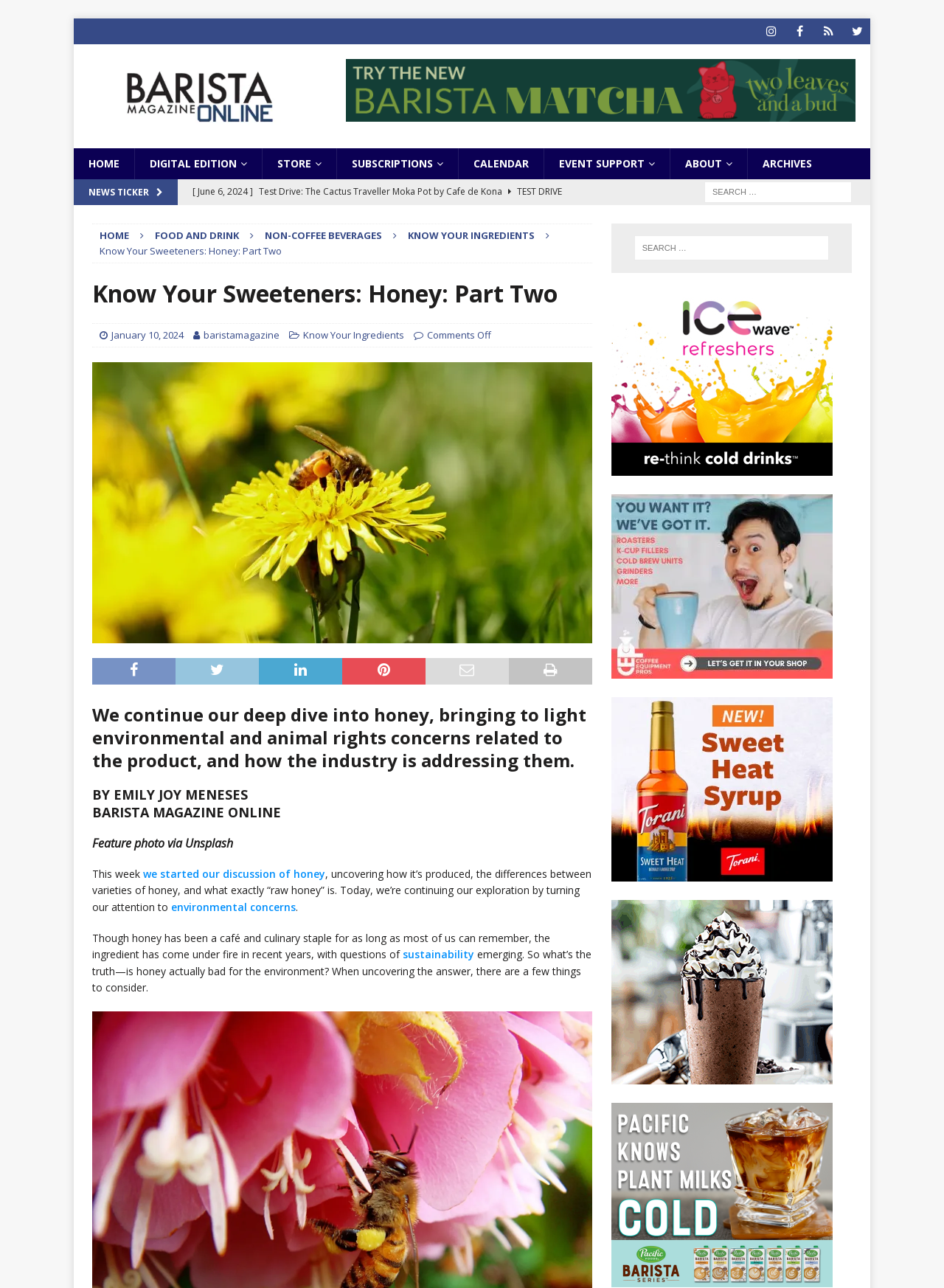Locate the bounding box coordinates of the area where you should click to accomplish the instruction: "View the leaderboard banner ad".

[0.366, 0.082, 0.906, 0.093]